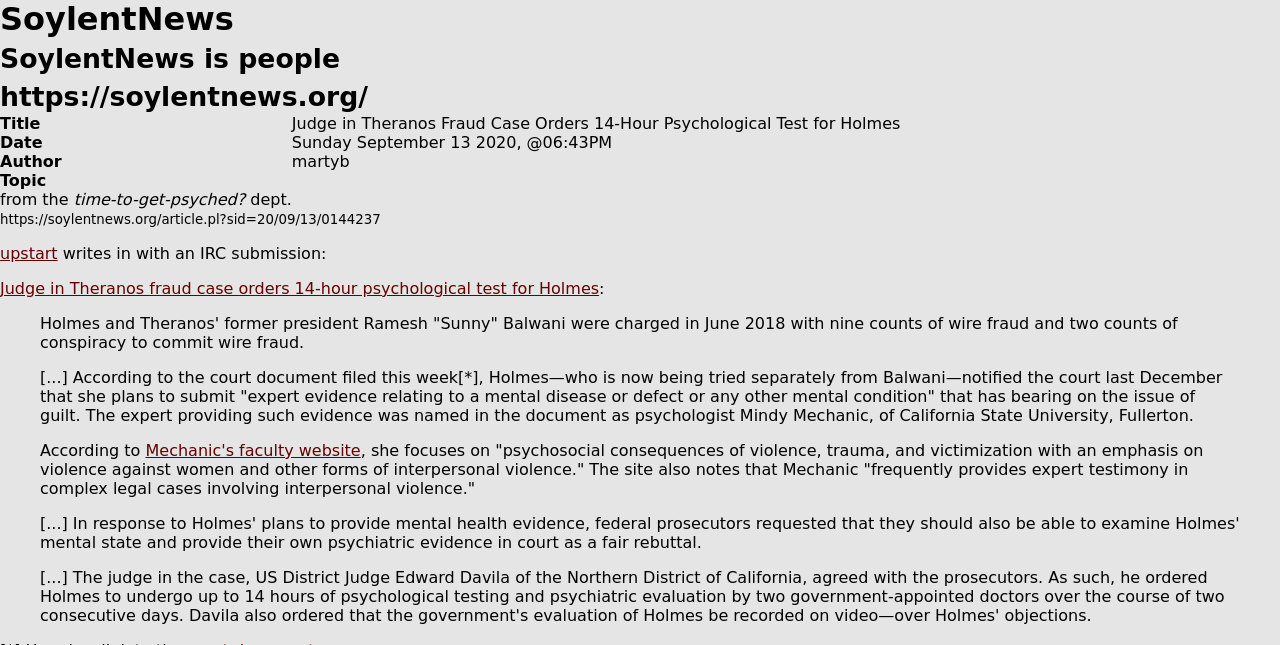Offer a meticulous caption that includes all visible features of the webpage.

The webpage is the main page of SoylentNews, a news website. At the top, there is a heading that displays the website's name and URL. Below the heading, there is a table with four rows, each containing three cells. The first cell of each row contains a label, such as "Title", "Date", "Author", and "Topic", respectively. The second cell of each row is empty, and the third cell contains the corresponding information, such as the title of the article, the date and time of publication, the author's name, and the topic of the article.

Below the table, there is a link to the article's URL, followed by a submission note from a user named "upstart". The main content of the webpage is a news article about a judge ordering a 14-hour psychological test for Elizabeth Holmes, the founder of Theranos. The article is presented in a blockquote format, with two paragraphs of text. The first paragraph describes the charges against Holmes and her former president, Ramesh "Sunny" Balwani. The second paragraph explains that Holmes plans to submit expert evidence relating to a mental disease or defect, and mentions the psychologist who will provide the evidence, Mindy Mechanic. There is also a link to Mechanic's faculty website, which describes her focus on the psychosocial consequences of violence, trauma, and victimization.